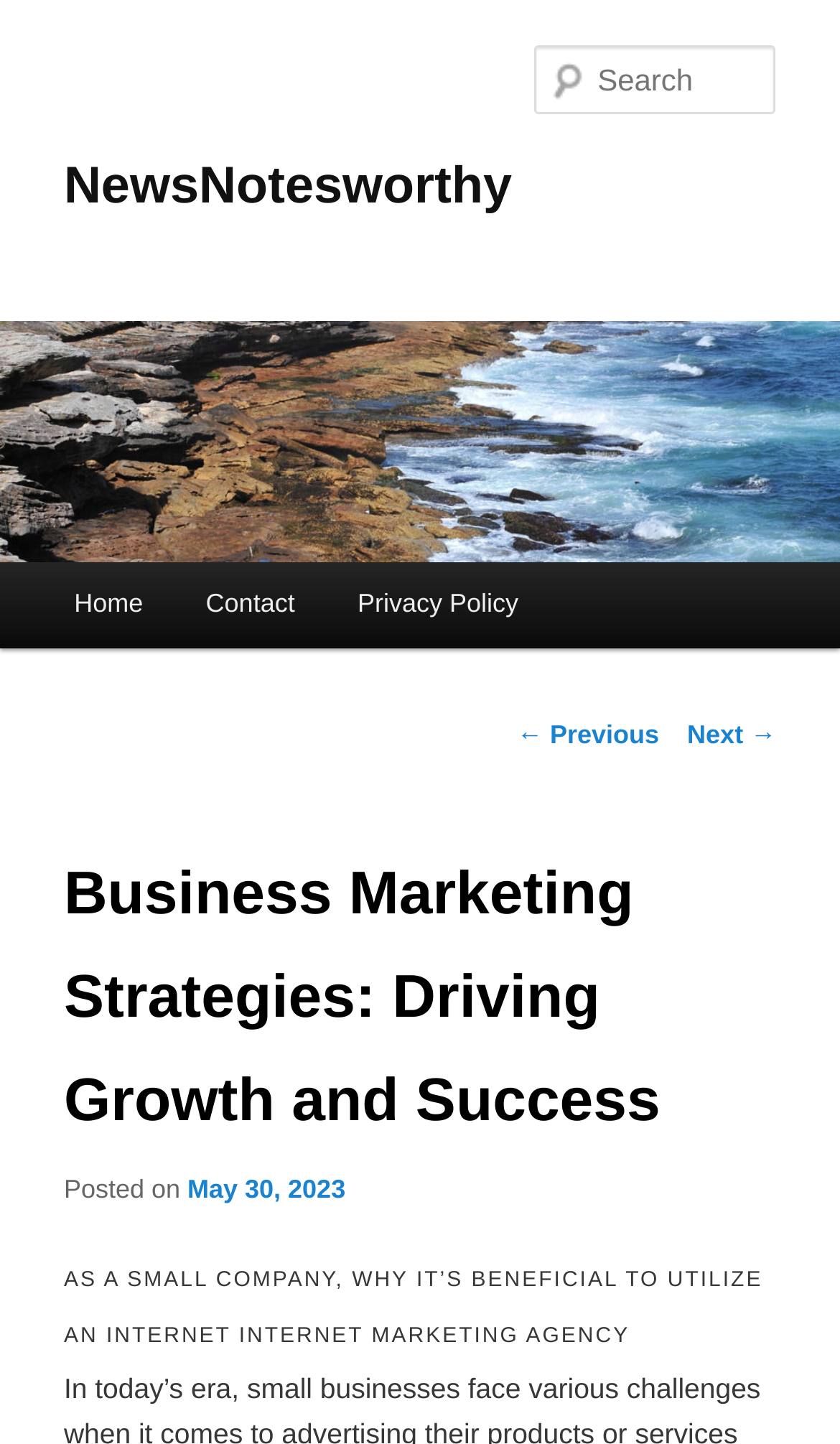Please identify the bounding box coordinates of the area that needs to be clicked to follow this instruction: "search for something".

[0.637, 0.032, 0.924, 0.079]